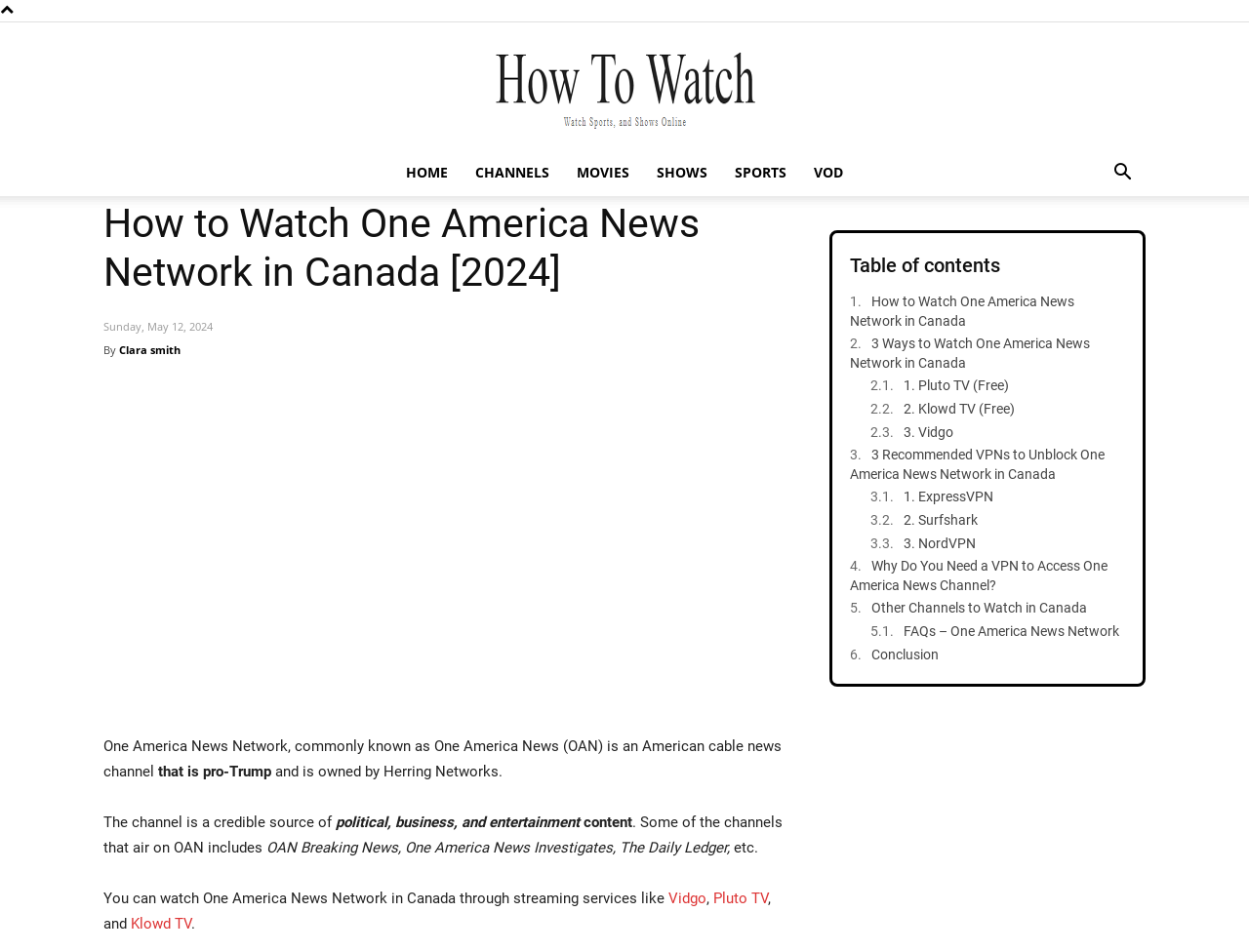Ascertain the bounding box coordinates for the UI element detailed here: "Pluto TV". The coordinates should be provided as [left, top, right, bottom] with each value being a float between 0 and 1.

[0.571, 0.935, 0.615, 0.953]